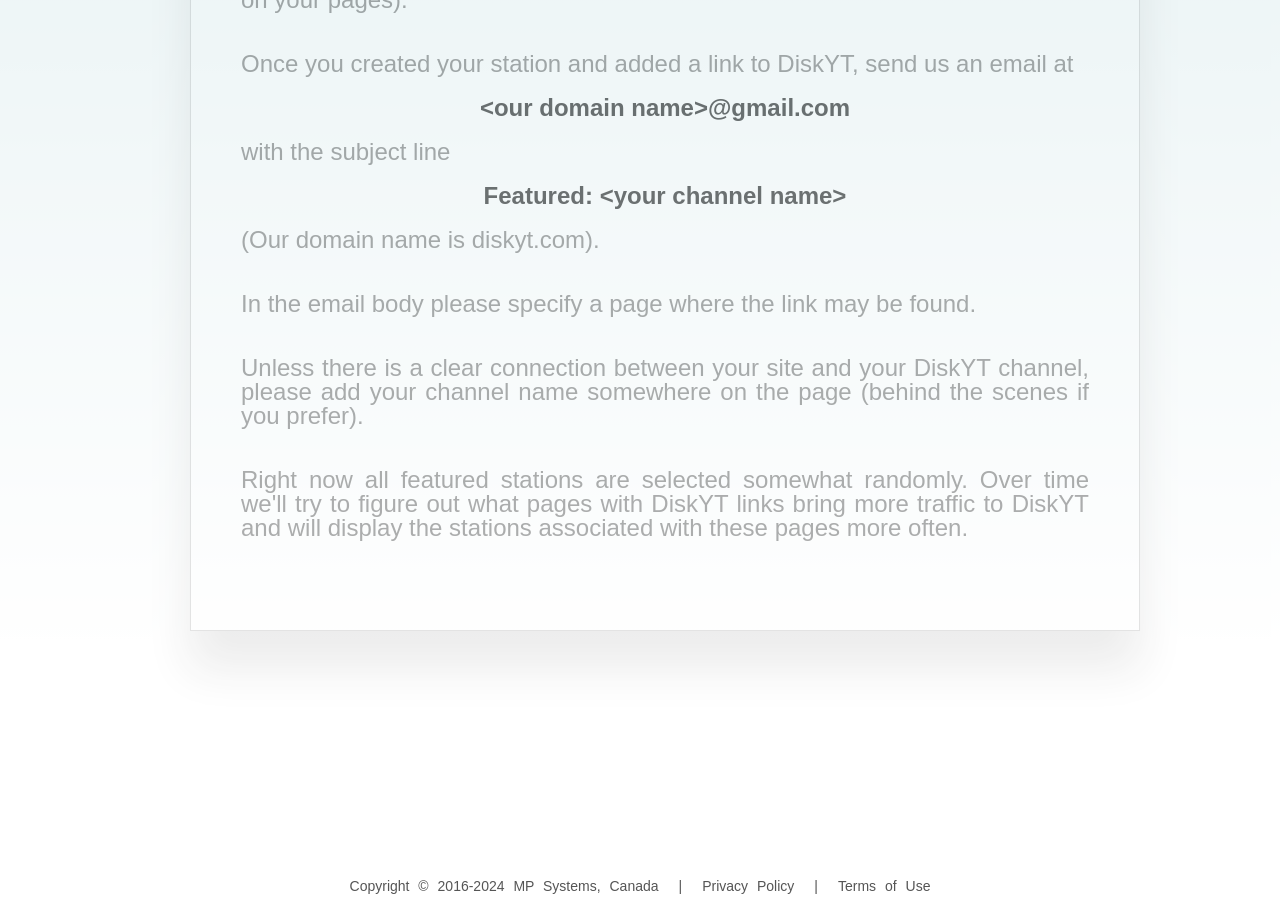From the element description Privacy Policy, predict the bounding box coordinates of the UI element. The coordinates must be specified in the format (top-left x, top-left y, bottom-right x, bottom-right y) and should be within the 0 to 1 range.

[0.549, 0.957, 0.621, 0.978]